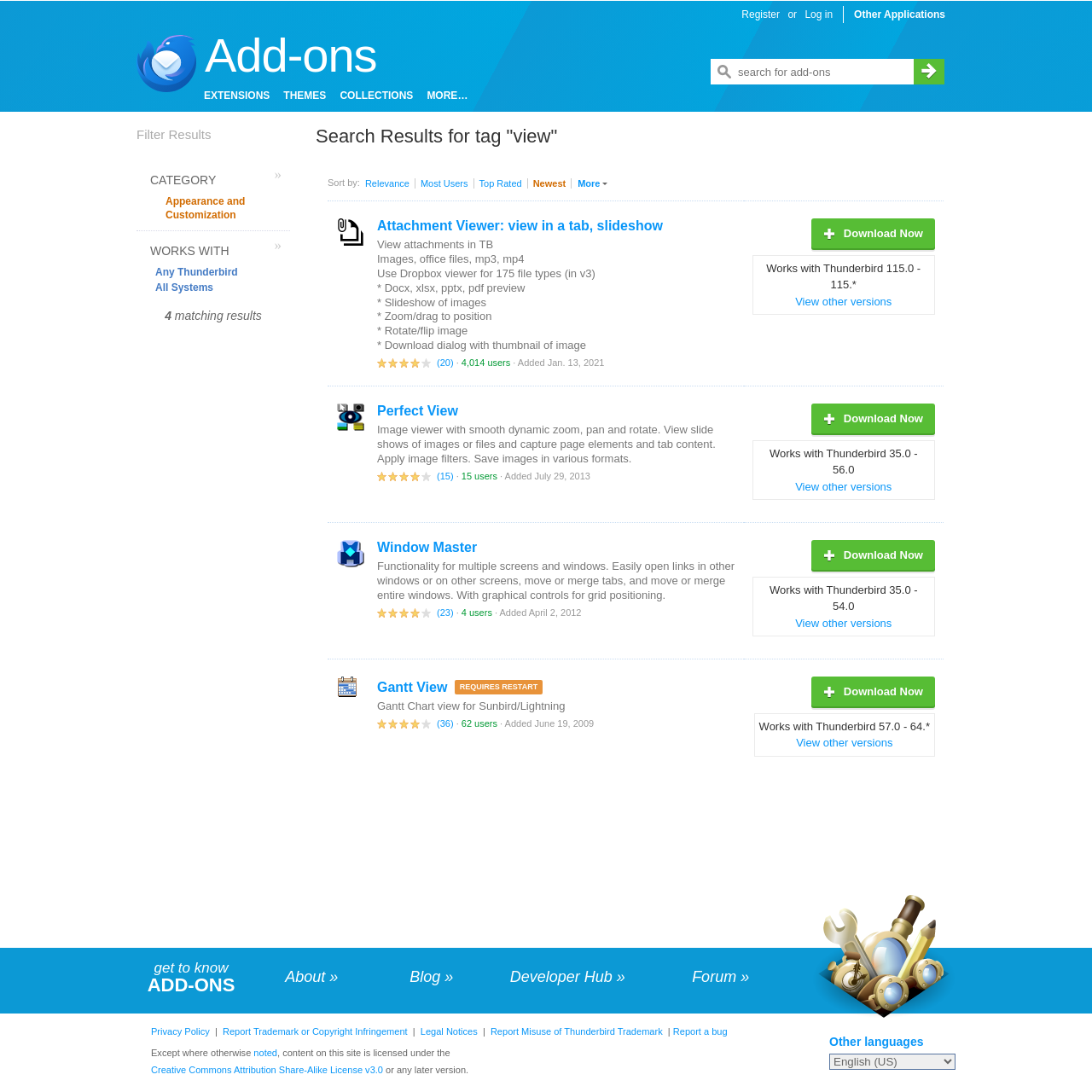Answer the question with a single word or phrase: 
What is the rating of the first search result?

4 out of 5 stars